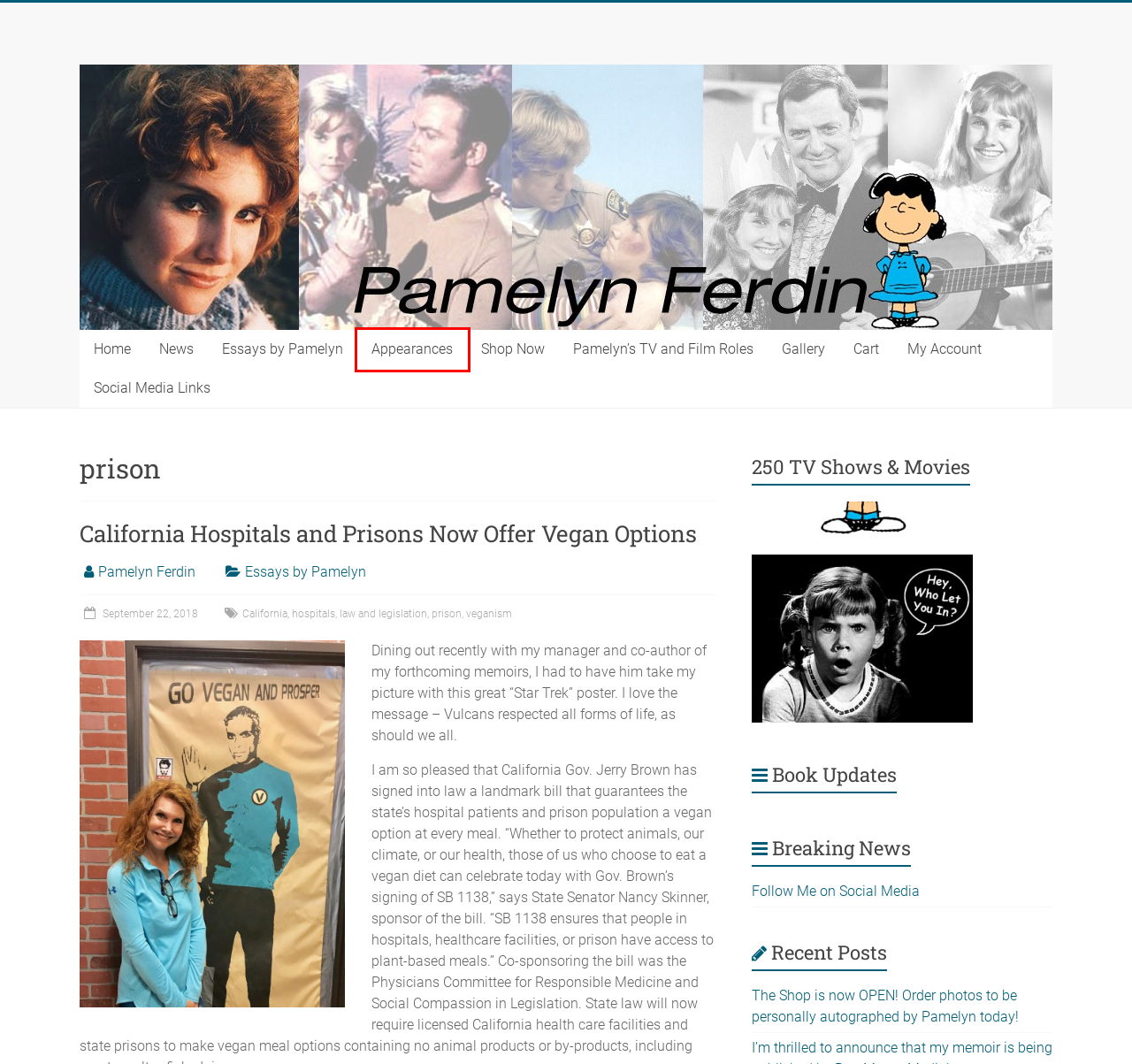Review the webpage screenshot and focus on the UI element within the red bounding box. Select the best-matching webpage description for the new webpage that follows after clicking the highlighted element. Here are the candidates:
A. Products – Pamelyn
B. Pamelyn’s TV and Film Roles – Pamelyn
C. The Shop is now OPEN! Order photos to be personally autographed by Pamelyn today! – Pamelyn
D. veganism – Pamelyn
E. Cart – Pamelyn
F. Appearances – Pamelyn
G. hospitals – Pamelyn
H. Pamelyn

F